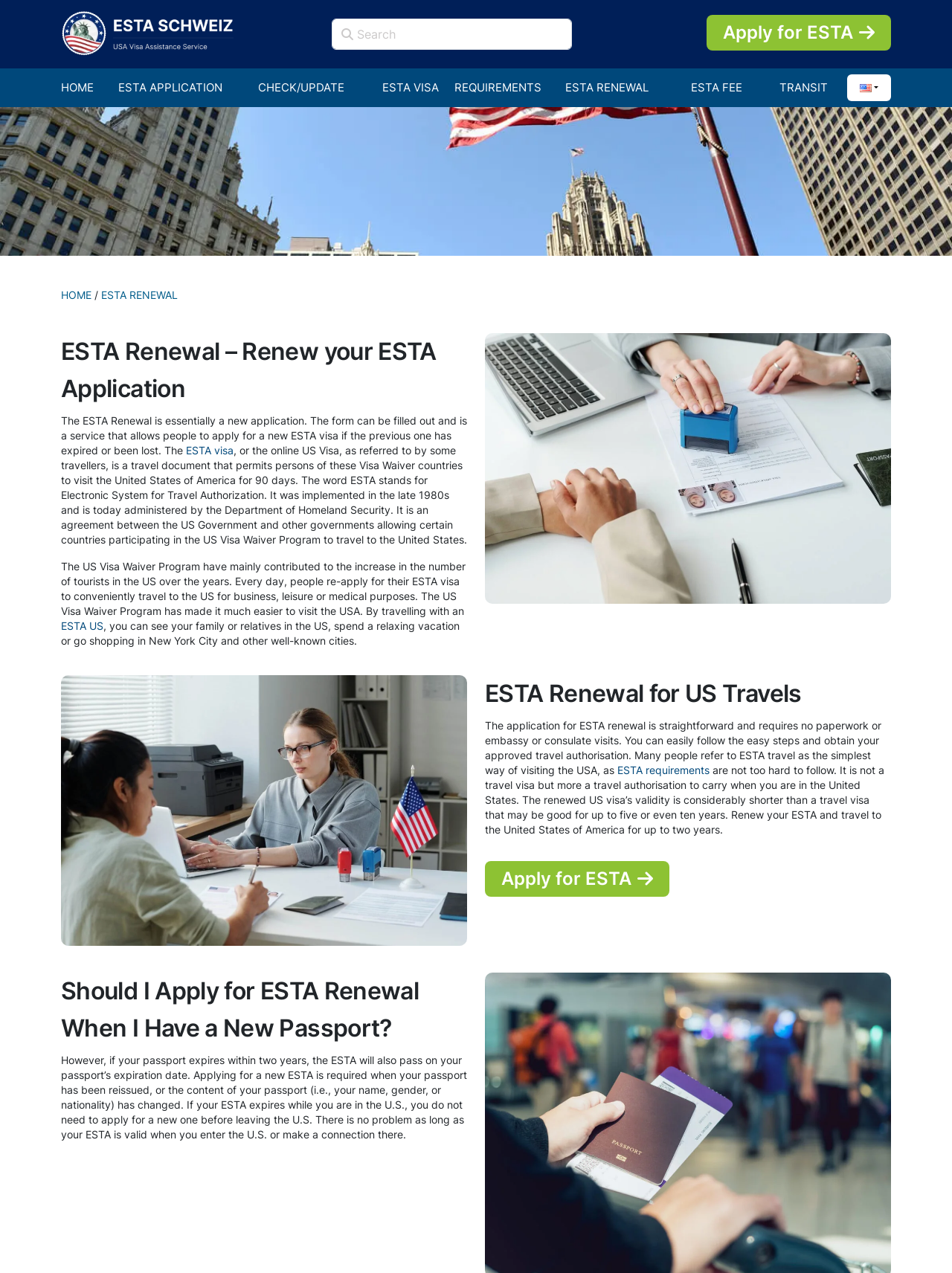Determine the bounding box coordinates for the element that should be clicked to follow this instruction: "Renew your ESTA application". The coordinates should be given as four float numbers between 0 and 1, in the format [left, top, right, bottom].

[0.509, 0.676, 0.703, 0.704]